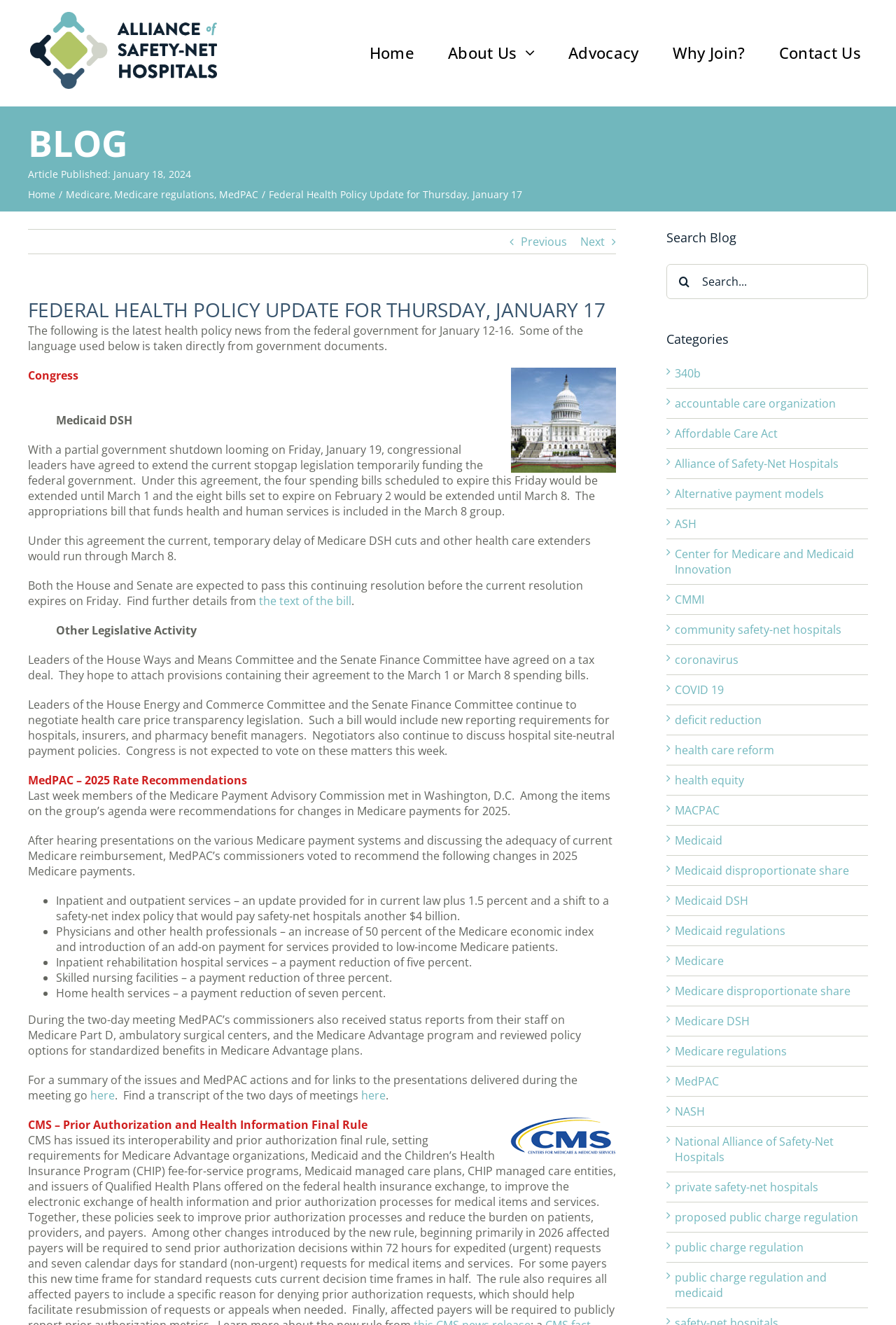Predict the bounding box of the UI element based on the description: "public charge regulation and medicaid". The coordinates should be four float numbers between 0 and 1, formatted as [left, top, right, bottom].

[0.753, 0.958, 0.961, 0.982]